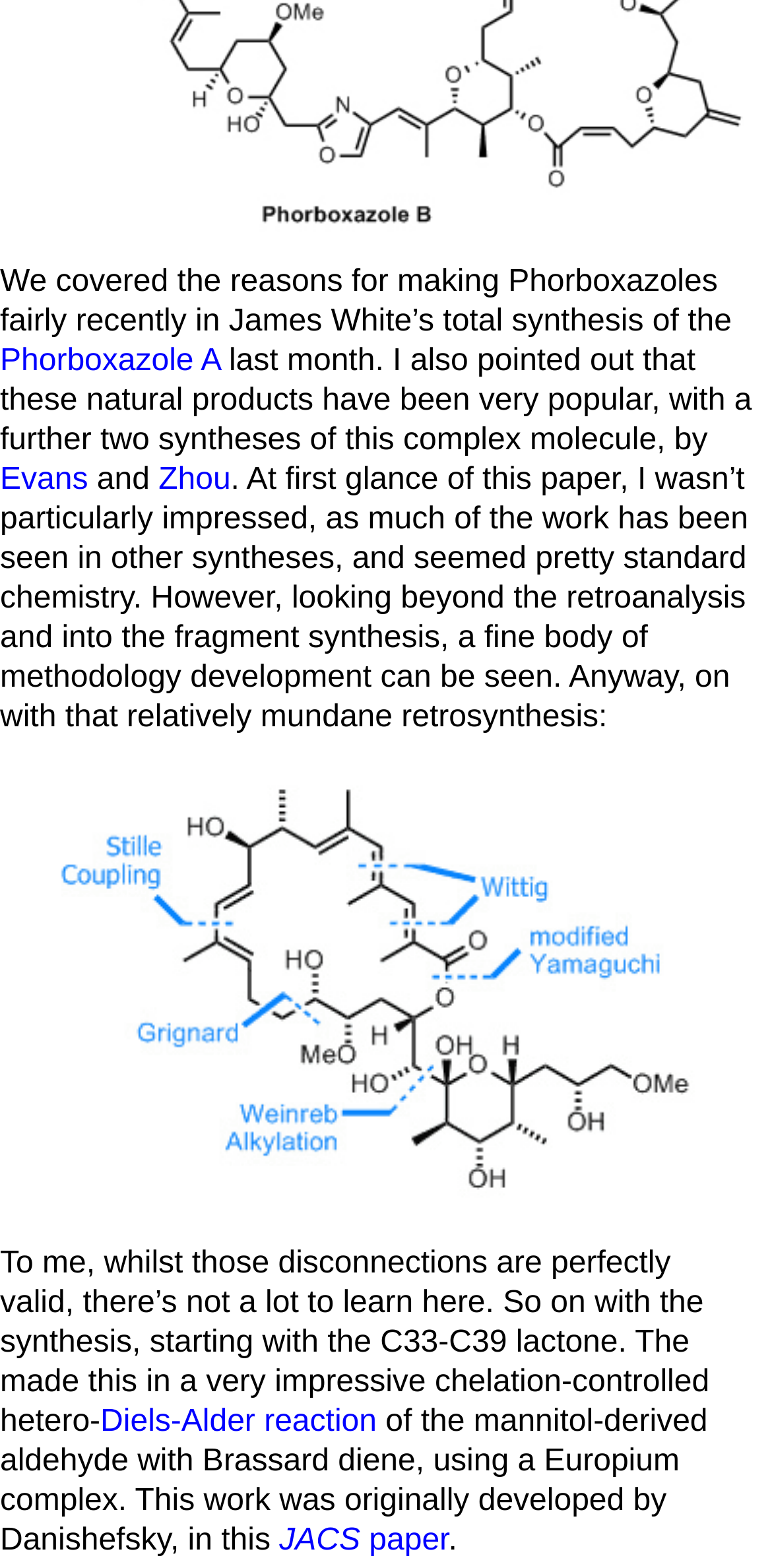What is the topic of the article?
Based on the visual details in the image, please answer the question thoroughly.

The topic of the article can be determined by looking at the content of the static text elements. The first static text element mentions 'Phorboxazole A', which is a natural product. The article seems to be discussing the synthesis of this molecule.